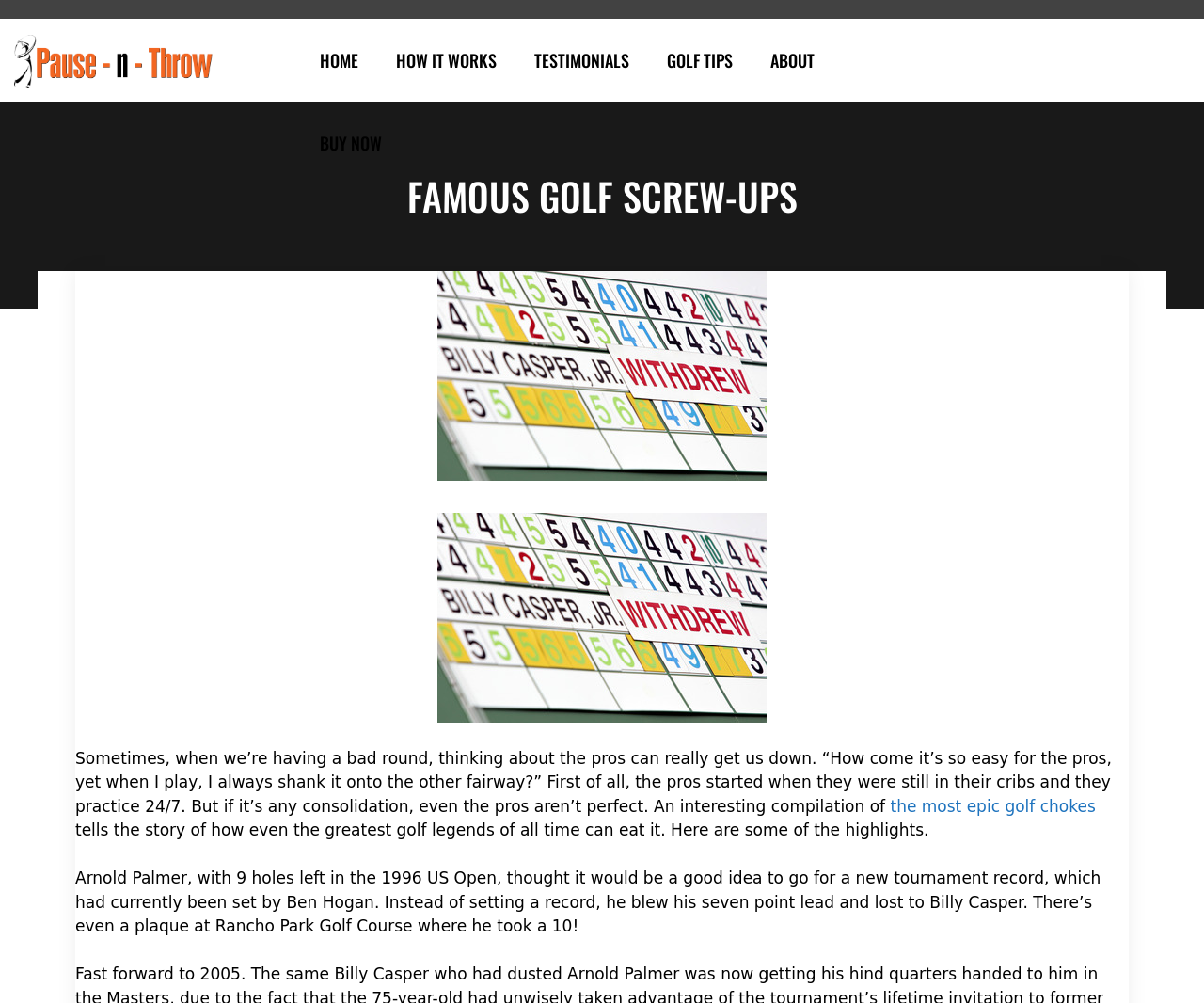Locate the bounding box coordinates of the area that needs to be clicked to fulfill the following instruction: "Click the Pause-N-Throw Golf Training Aid logo". The coordinates should be in the format of four float numbers between 0 and 1, namely [left, top, right, bottom].

[0.008, 0.019, 0.179, 0.101]